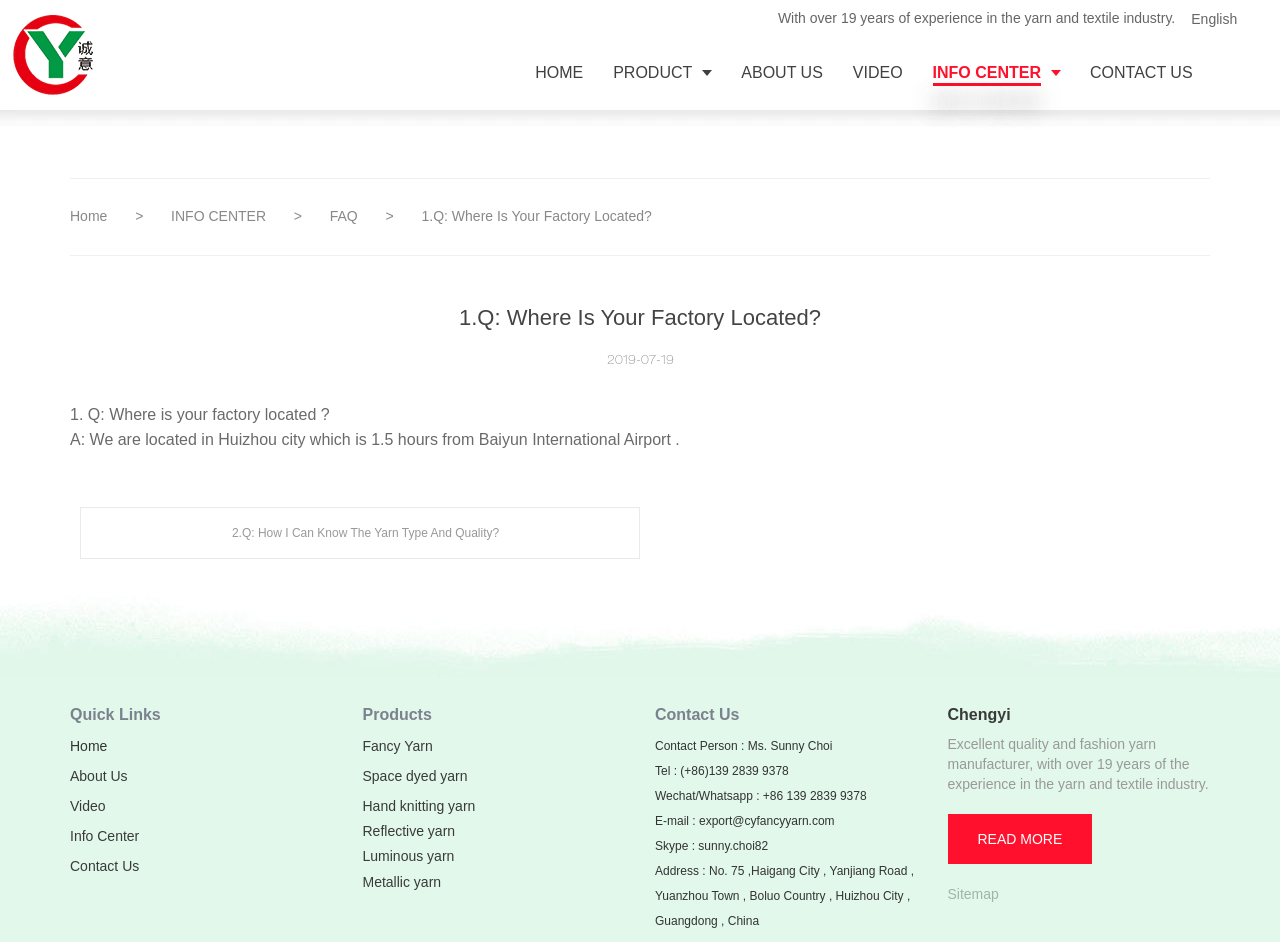Please answer the following query using a single word or phrase: 
What is the experience of Huizhou Chengyi Textile Co., Ltd. in the yarn and textile industry?

Over 19 years